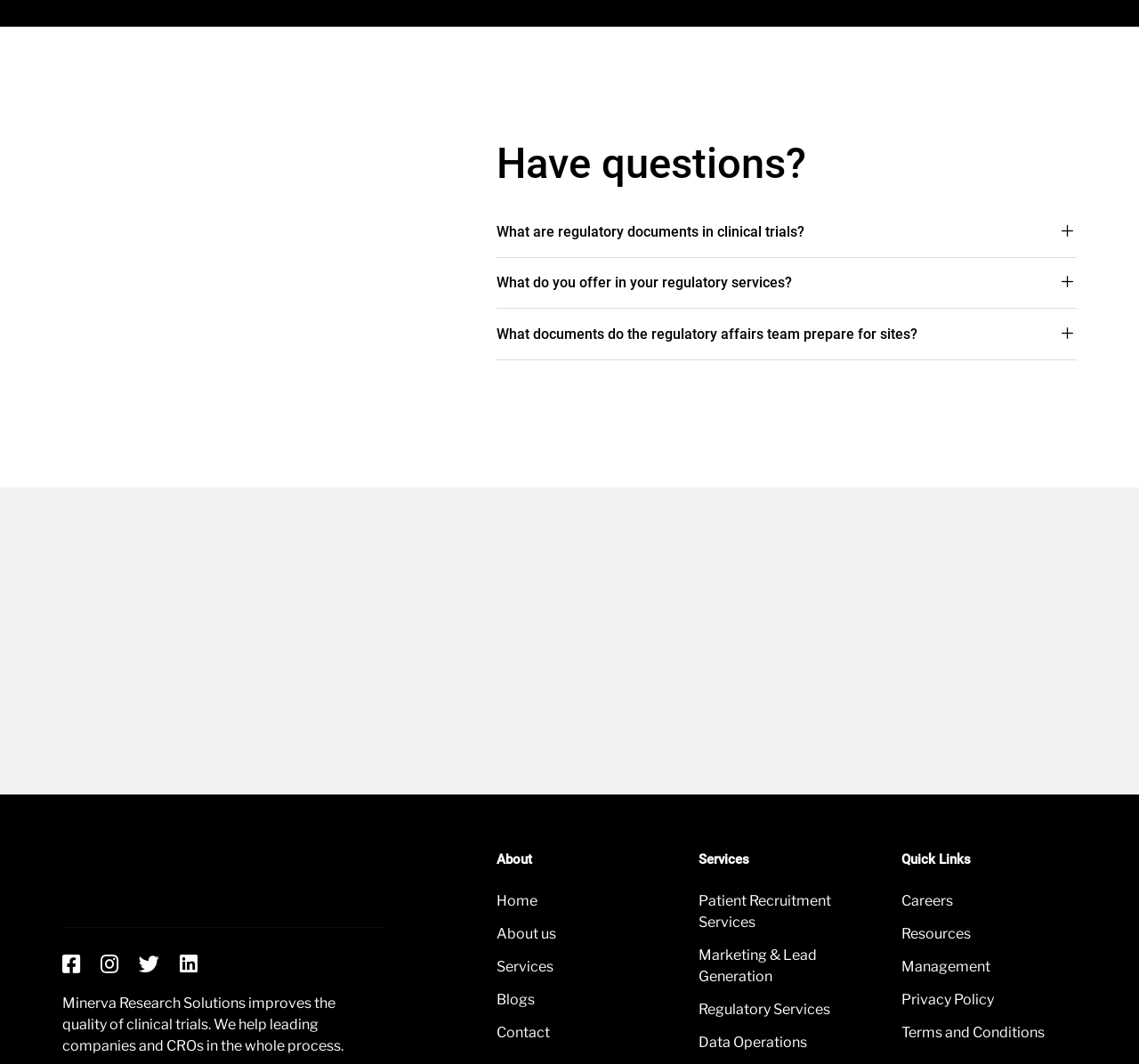Identify the bounding box coordinates of the region that should be clicked to execute the following instruction: "Visit the previous post 'Certain Songs #2855: Translator – “Nothing is Saving Me”'".

None